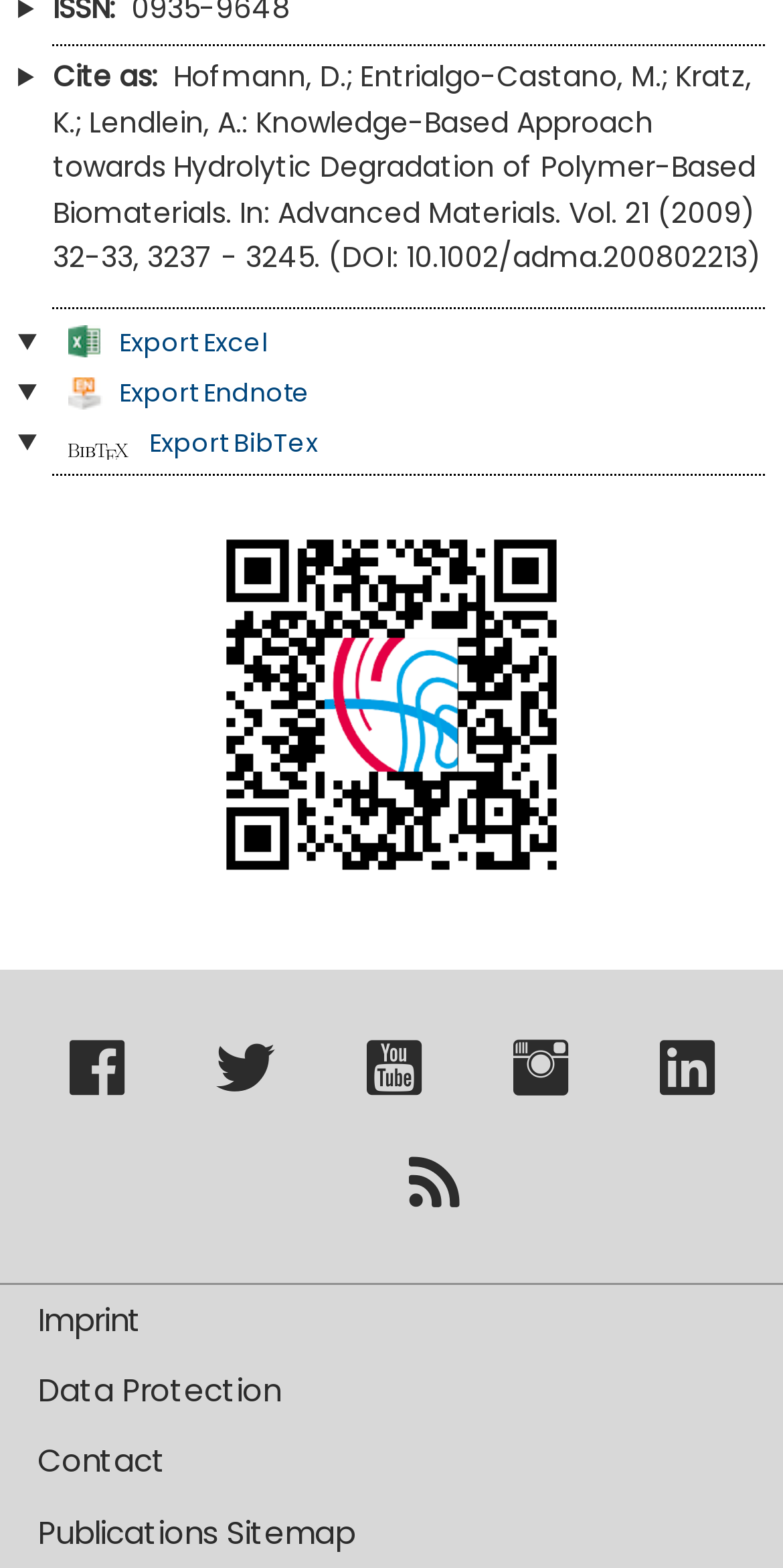Find the bounding box coordinates of the element you need to click on to perform this action: 'Export to Excel'. The coordinates should be represented by four float values between 0 and 1, in the format [left, top, right, bottom].

[0.088, 0.207, 0.342, 0.229]